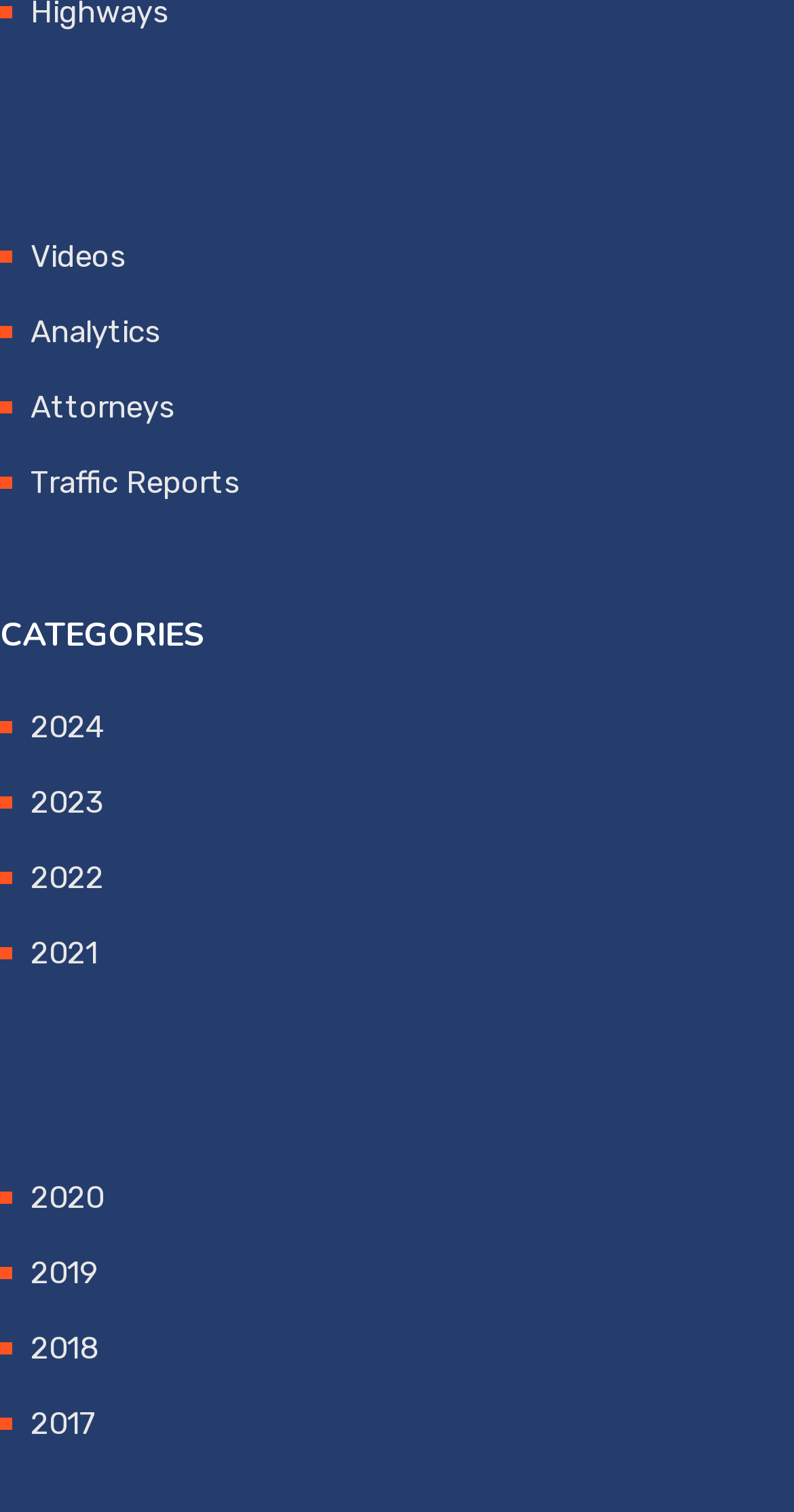Locate the bounding box coordinates of the element that needs to be clicked to carry out the instruction: "Select 2024". The coordinates should be given as four float numbers ranging from 0 to 1, i.e., [left, top, right, bottom].

[0.038, 0.469, 0.131, 0.493]